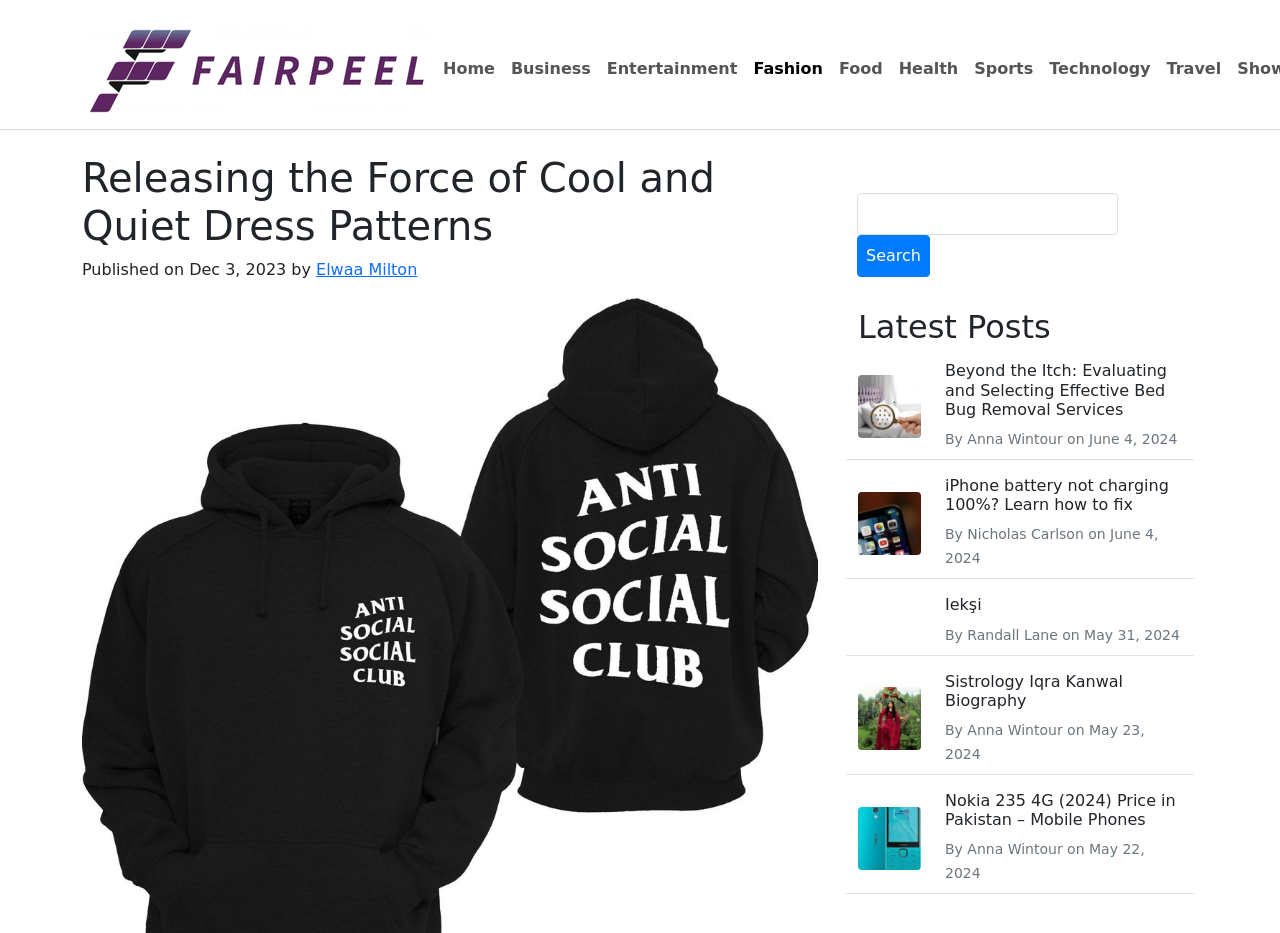Determine the bounding box coordinates of the region I should click to achieve the following instruction: "Check the biography of Iqra Kanwal". Ensure the bounding box coordinates are four float numbers between 0 and 1, i.e., [left, top, right, bottom].

[0.67, 0.737, 0.72, 0.804]